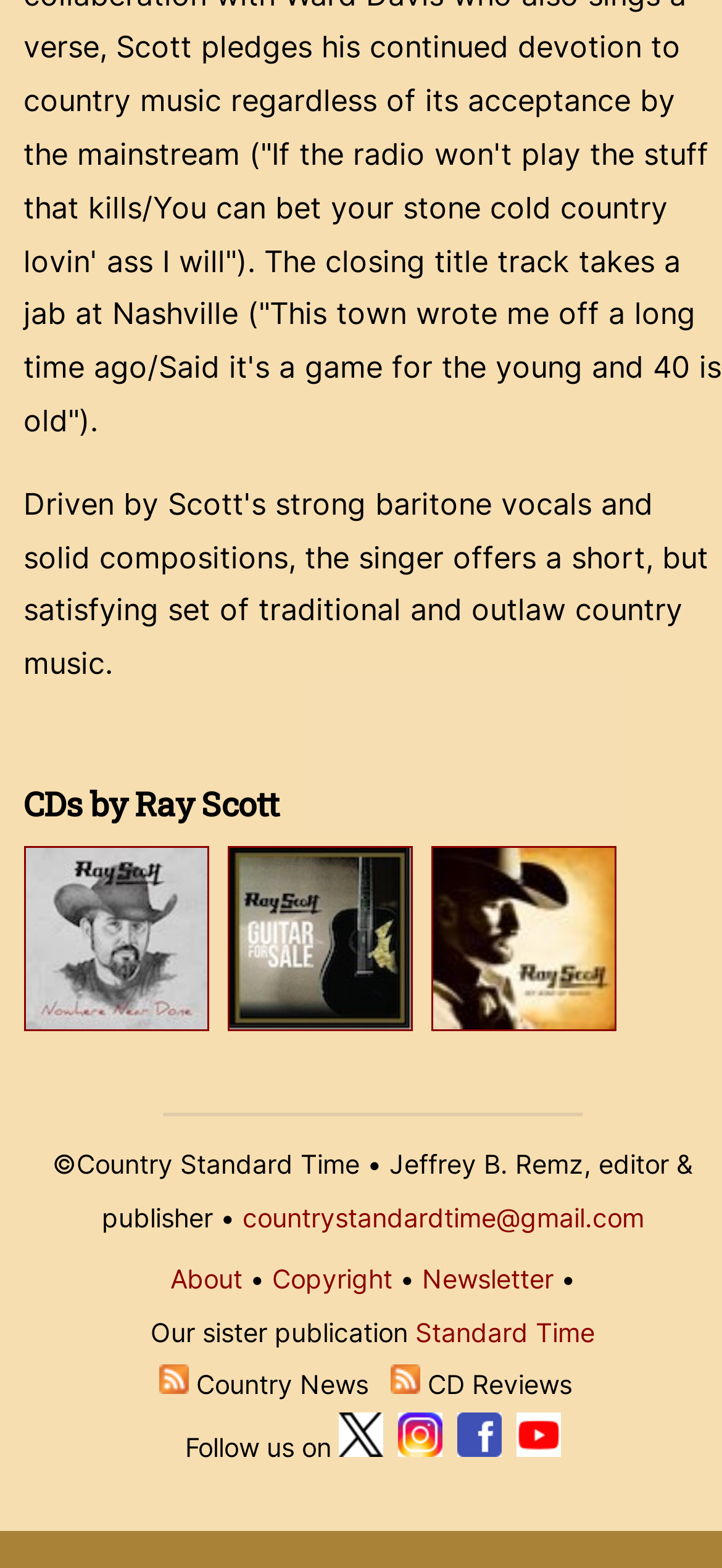Locate the bounding box coordinates of the clickable element to fulfill the following instruction: "Follow on Twitter". Provide the coordinates as four float numbers between 0 and 1 in the format [left, top, right, bottom].

[0.469, 0.913, 0.53, 0.933]